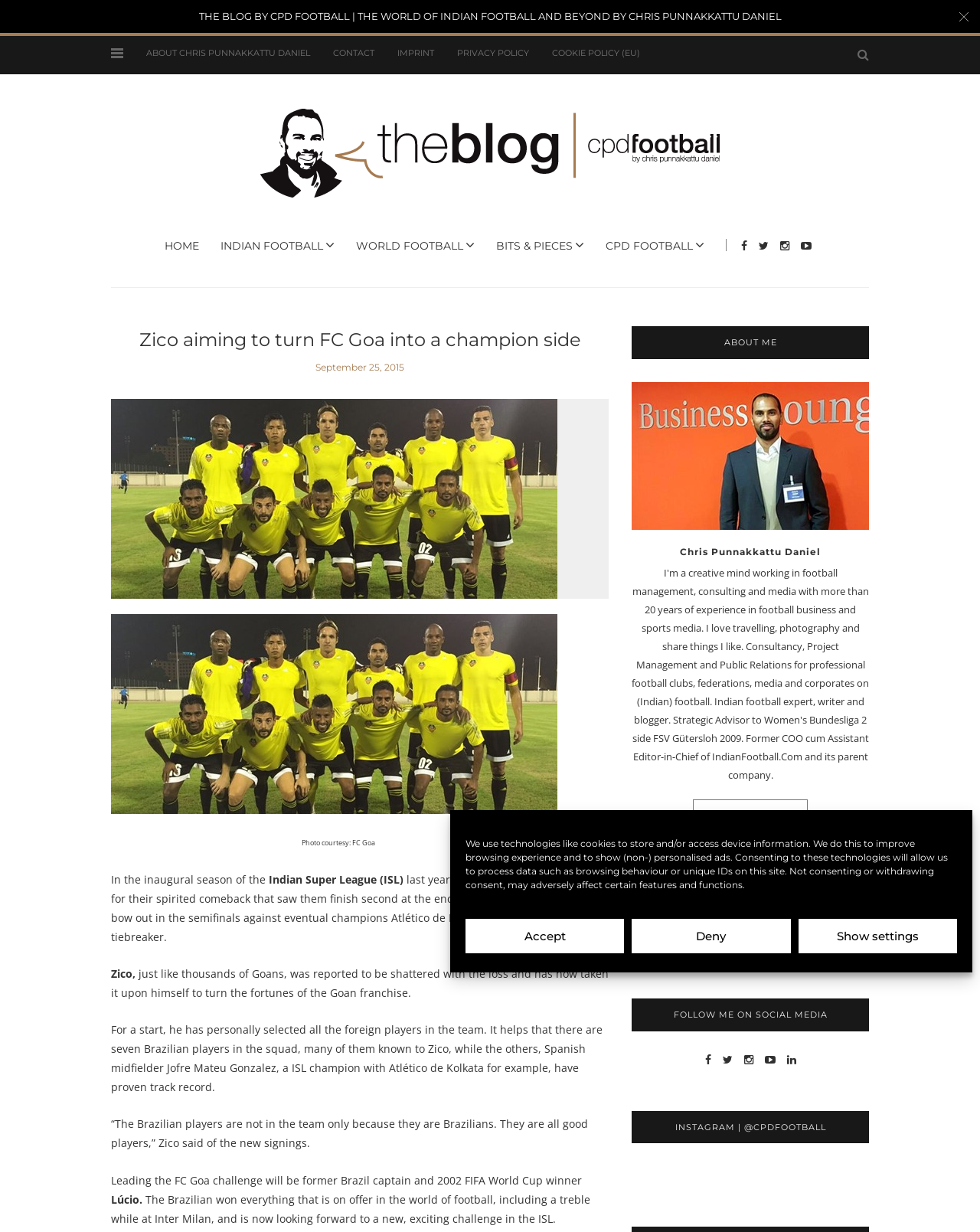Indicate the bounding box coordinates of the element that needs to be clicked to satisfy the following instruction: "View the image of FC Goa". The coordinates should be four float numbers between 0 and 1, i.e., [left, top, right, bottom].

[0.113, 0.324, 0.569, 0.486]